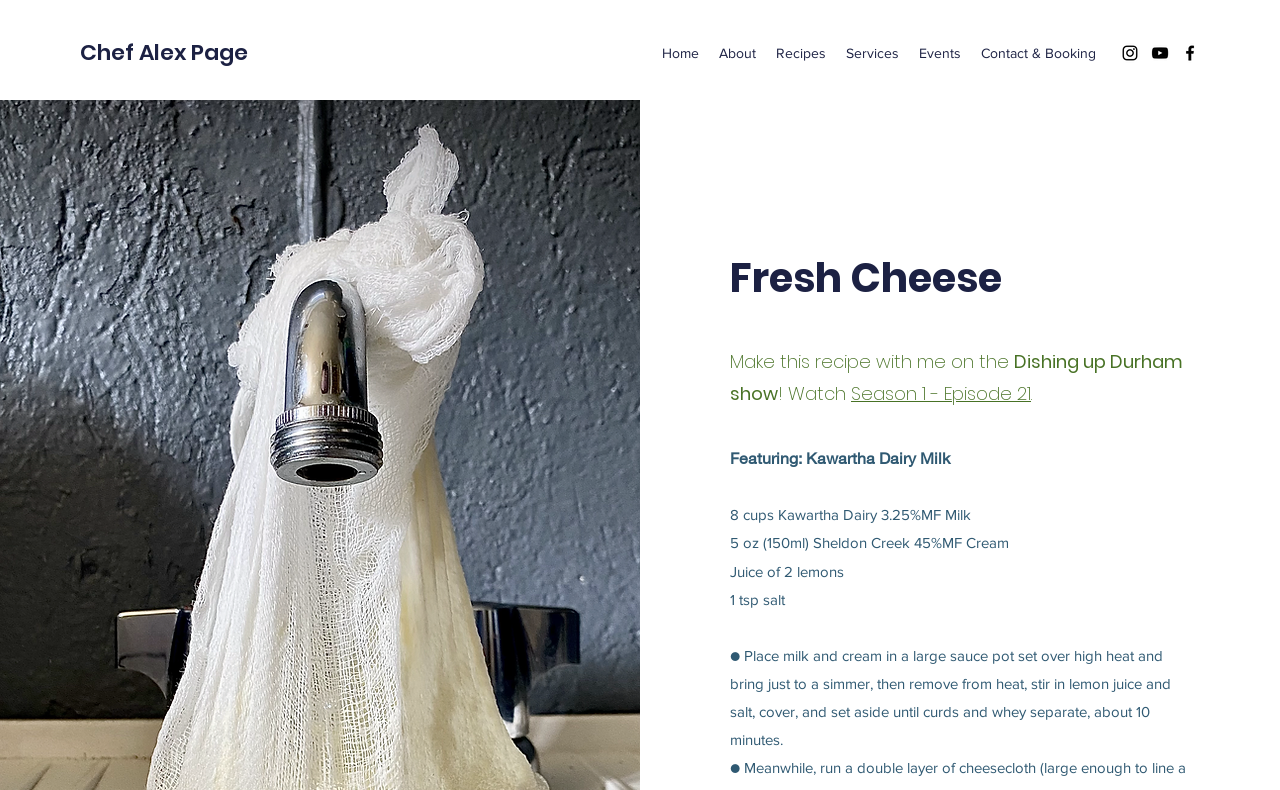Determine the bounding box coordinates of the clickable region to carry out the instruction: "Watch the video on YouTube".

[0.898, 0.054, 0.914, 0.08]